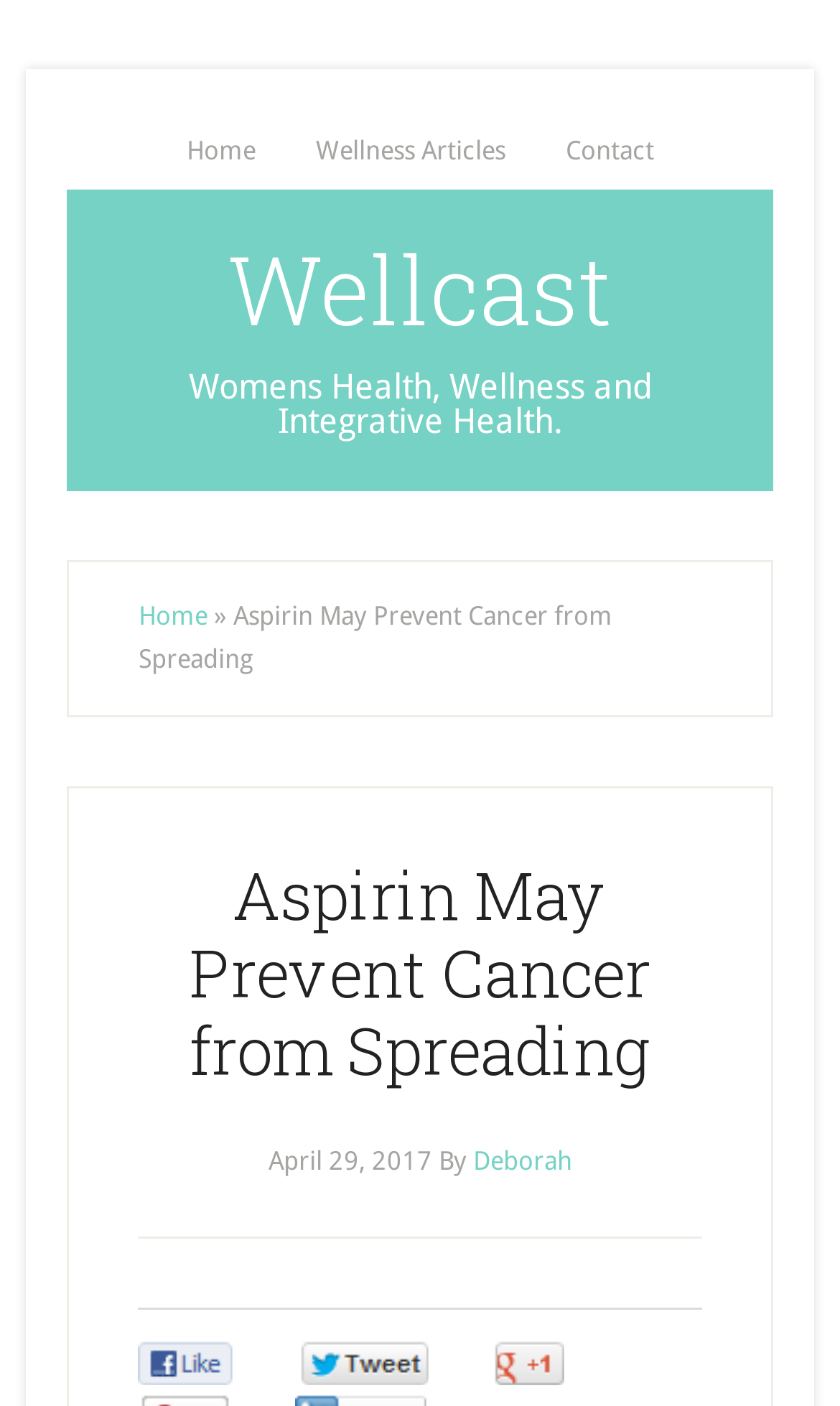Determine and generate the text content of the webpage's headline.

Aspirin May Prevent Cancer from Spreading